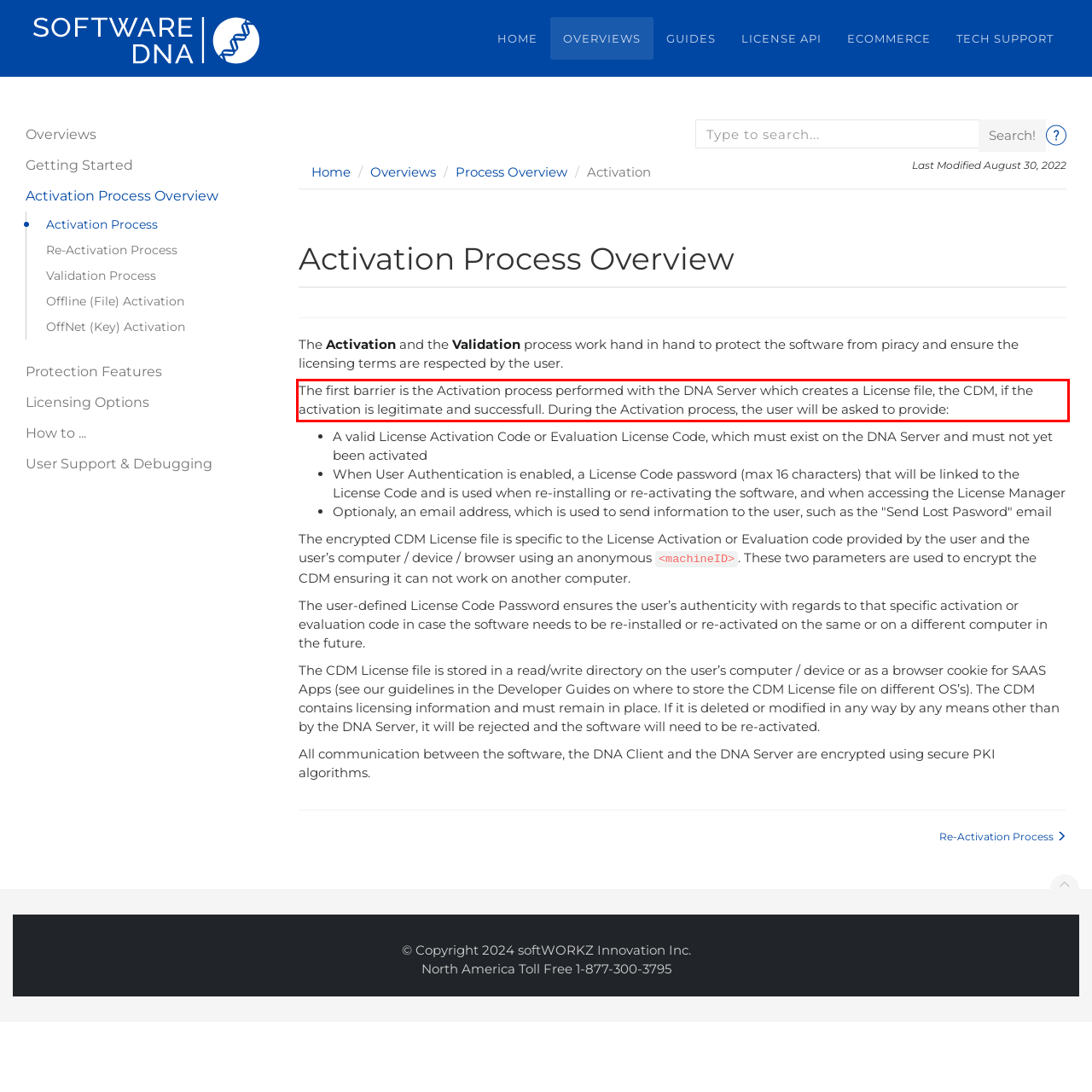Please analyze the provided webpage screenshot and perform OCR to extract the text content from the red rectangle bounding box.

The first barrier is the Activation process performed with the DNA Server which creates a License file, the CDM, if the activation is legitimate and successfull. During the Activation process, the user will be asked to provide: